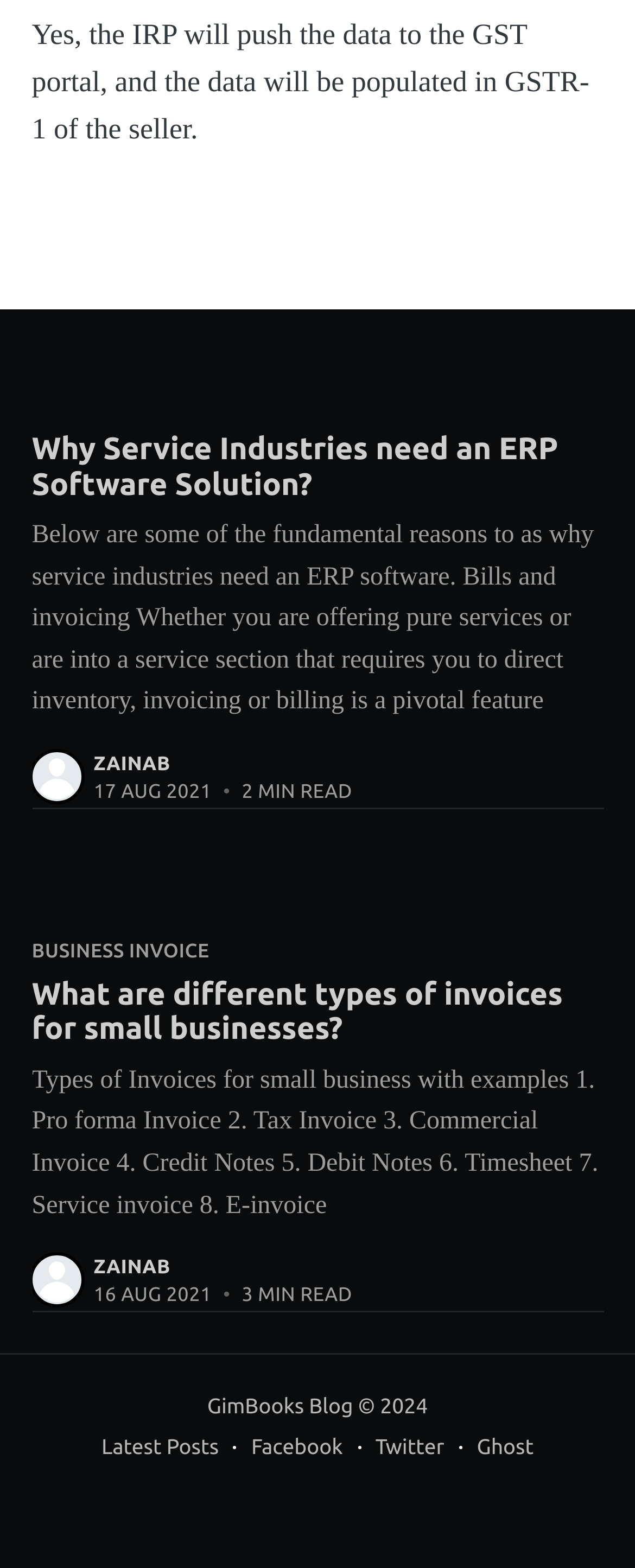Who wrote the second article?
Using the visual information, reply with a single word or short phrase.

ZAINAB